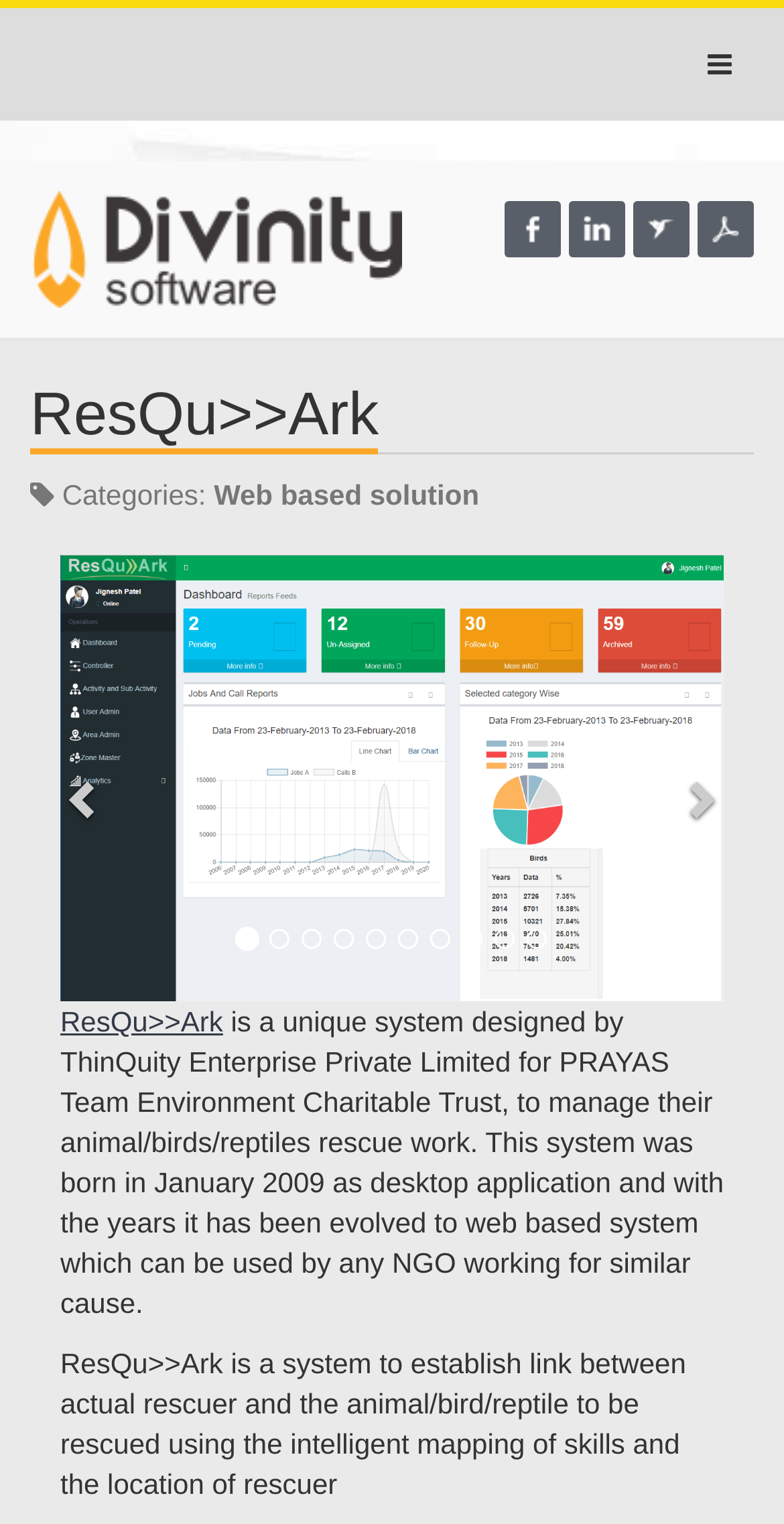What is the purpose of ResQu>>Ark?
Please give a detailed and elaborate explanation in response to the question.

According to the webpage, ResQu>>Ark is a system to establish a link between the actual rescuer and the animal/bird/reptile to be rescued using intelligent mapping of skills and the location of the rescuer.